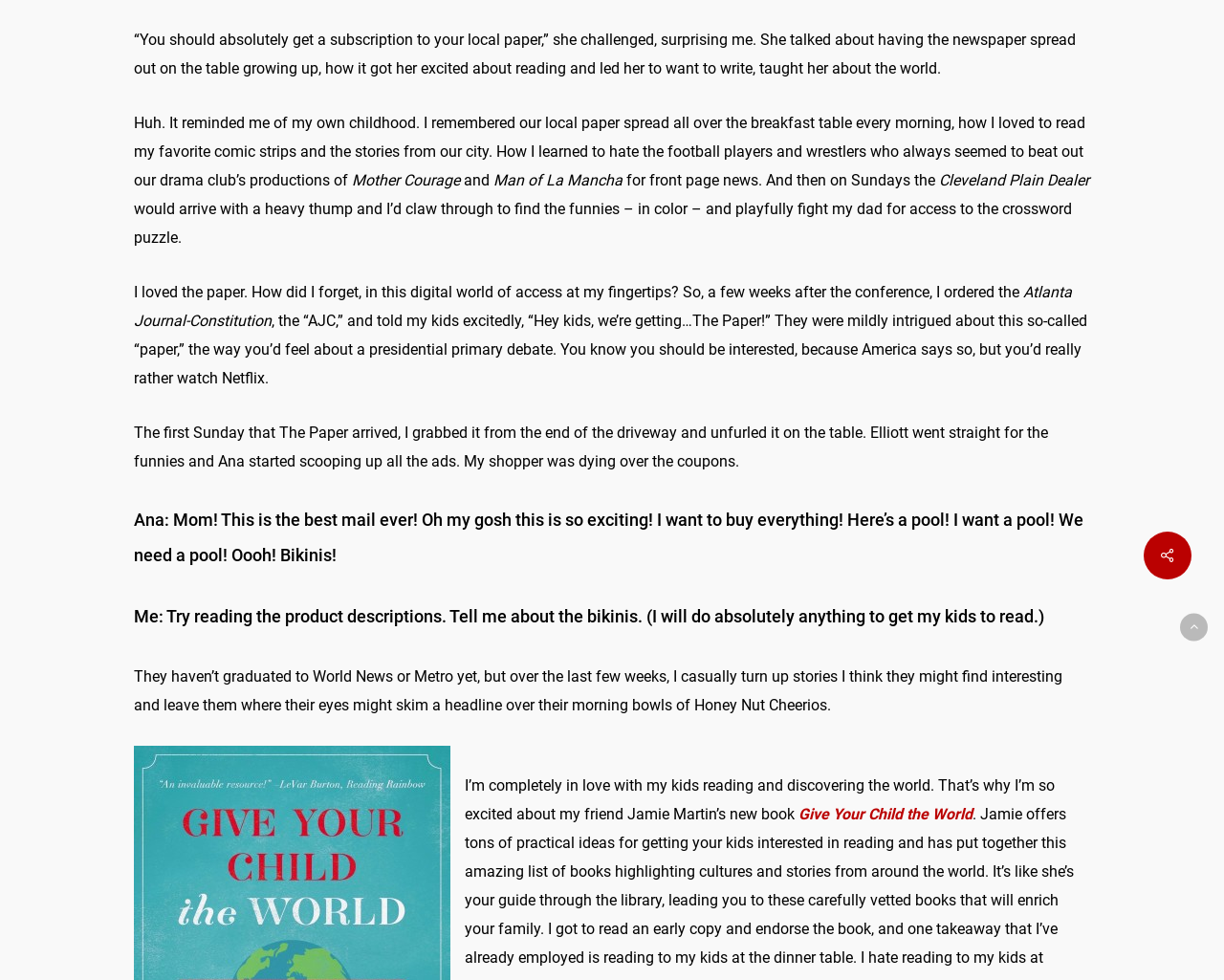Identify the bounding box coordinates for the UI element mentioned here: "Calm the H*ck Down". Provide the coordinates as four float values between 0 and 1, i.e., [left, top, right, bottom].

[0.573, 0.365, 0.741, 0.394]